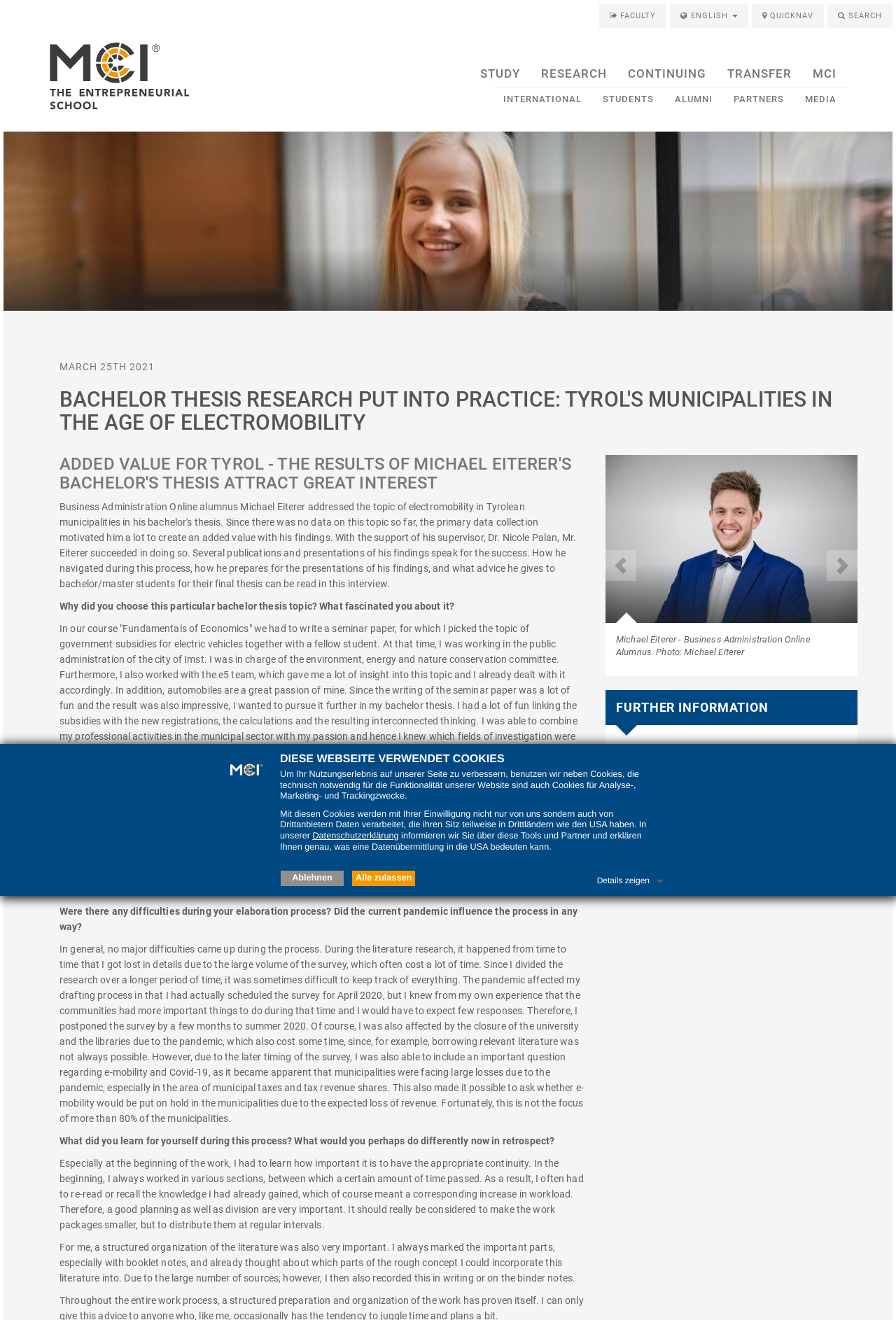Locate the bounding box coordinates of the area that needs to be clicked to fulfill the following instruction: "Click the 'STUDY' link". The coordinates should be in the format of four float numbers between 0 and 1, namely [left, top, right, bottom].

[0.524, 0.045, 0.592, 0.066]